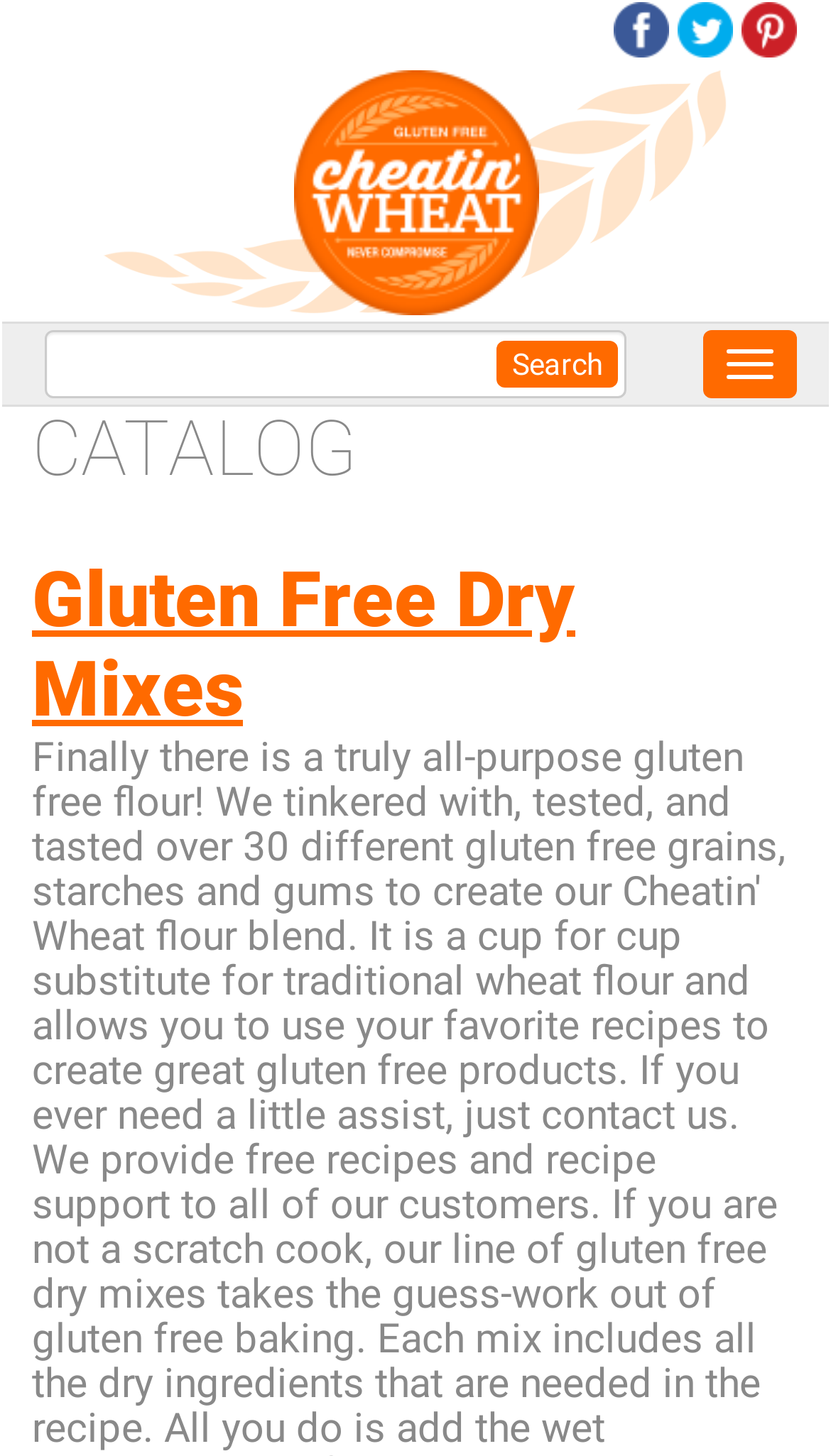How many navigation buttons are there?
Based on the image, answer the question with as much detail as possible.

I counted the number of navigation buttons by looking at the buttons 'Toggle navigation' and 'Search' at the top of the page, which are used to navigate through the catalog.